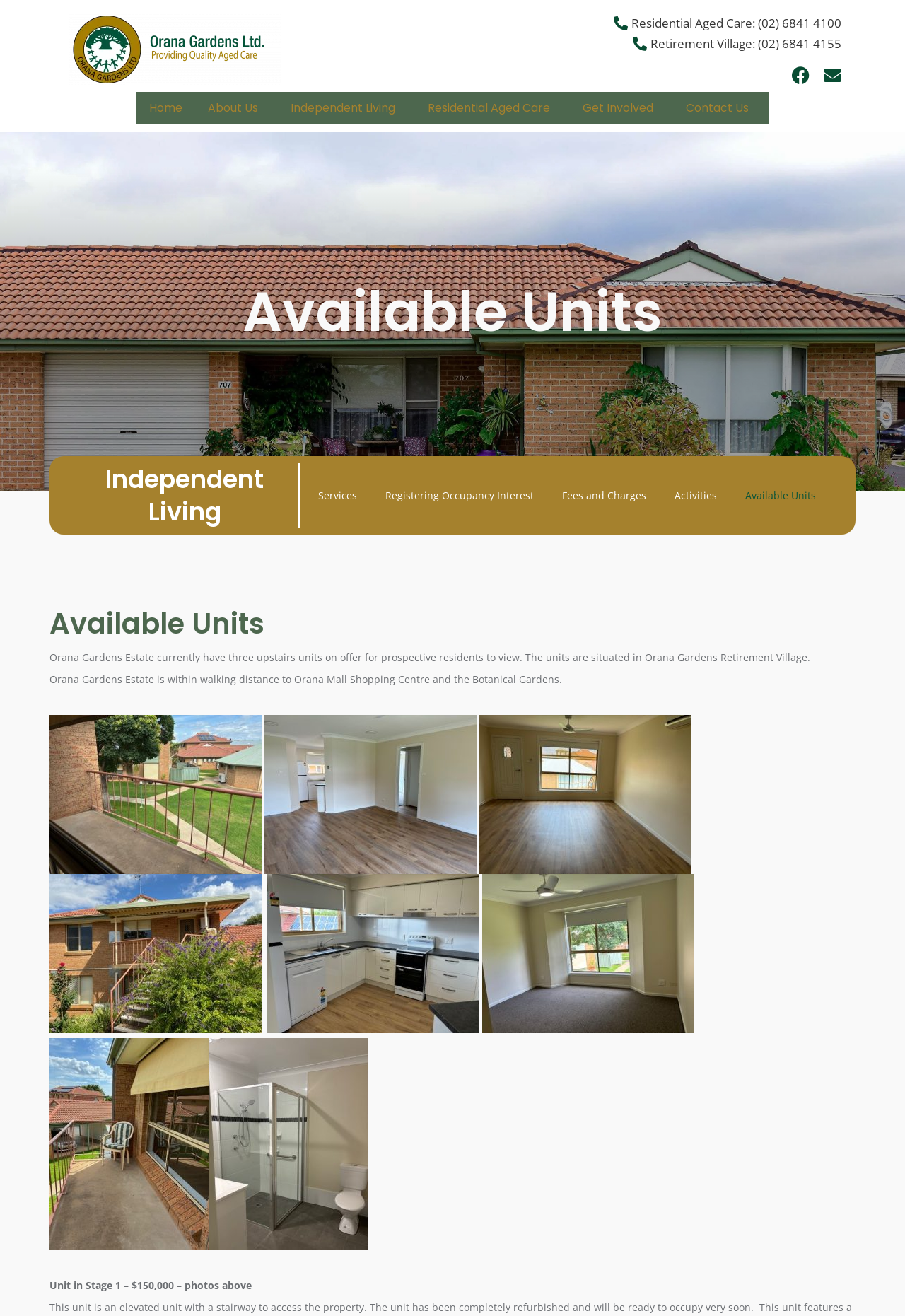How many units are available for viewing?
Answer with a single word or phrase by referring to the visual content.

Three